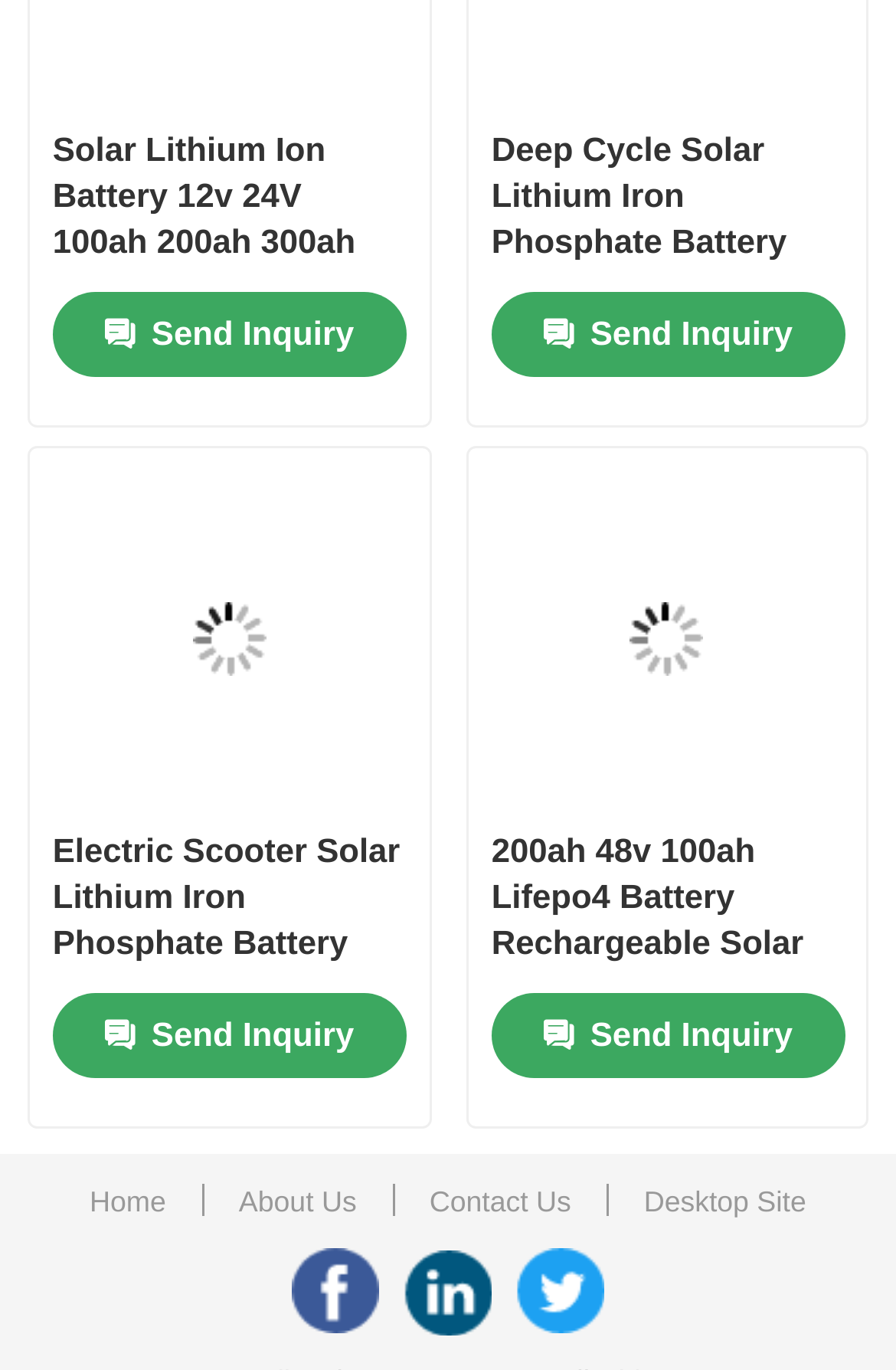Use a single word or phrase to respond to the question:
How many product images are present on the page?

2